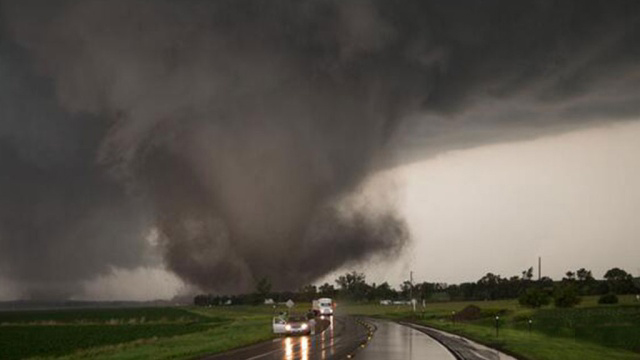What is the shape of the tornado?
Based on the image, please offer an in-depth response to the question.

The caption describes the tornado as being characterized by its funnel shape, which is a distinctive feature of tornadoes.